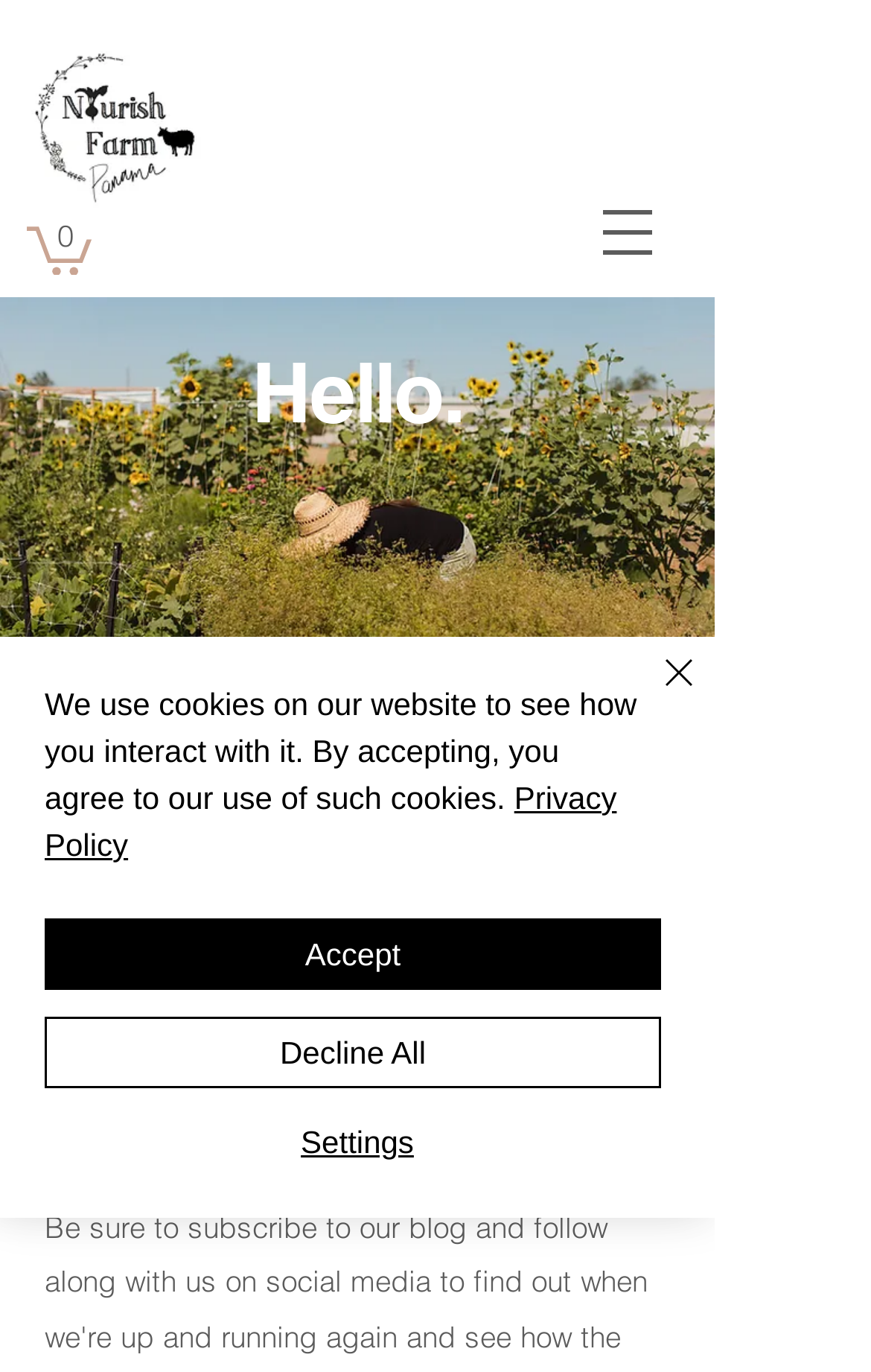Please determine the bounding box coordinates for the UI element described as: "Log In".

[0.497, 0.029, 0.756, 0.085]